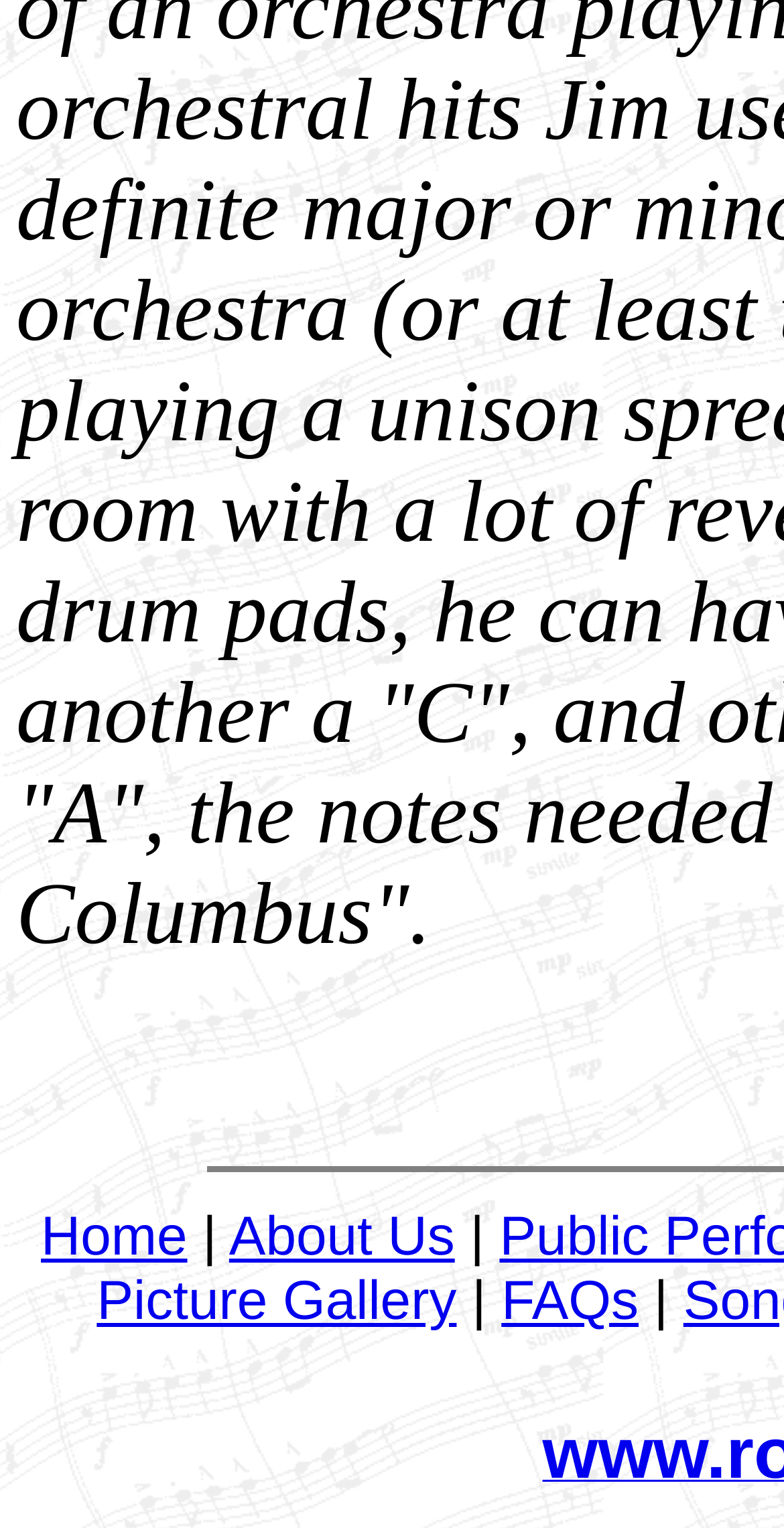Given the following UI element description: "Home", find the bounding box coordinates in the webpage screenshot.

[0.052, 0.788, 0.239, 0.829]